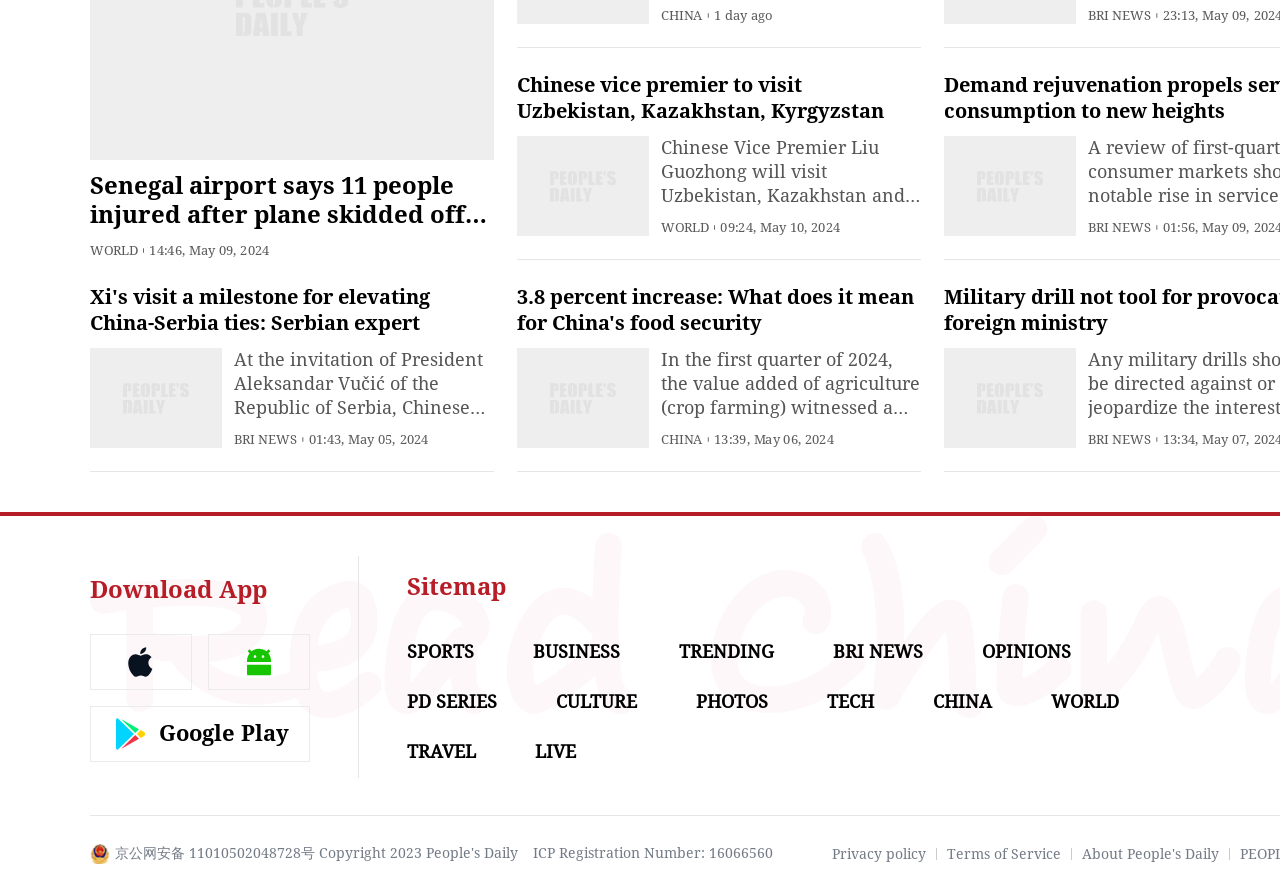Kindly provide the bounding box coordinates of the section you need to click on to fulfill the given instruction: "Check the sitemap".

[0.318, 0.64, 0.395, 0.671]